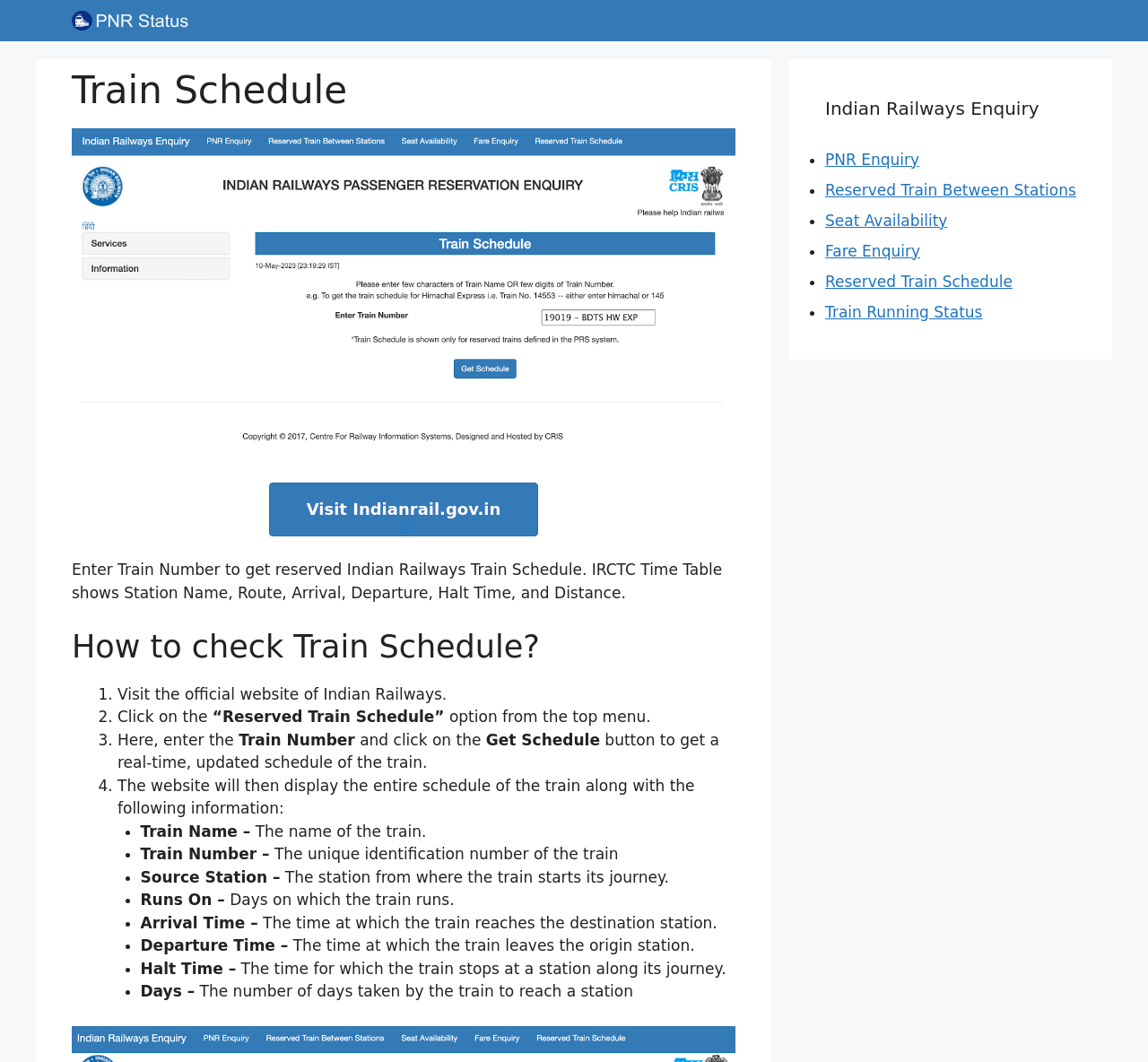Provide the bounding box coordinates of the UI element this sentence describes: "Reserved Train Schedule".

[0.719, 0.256, 0.882, 0.273]